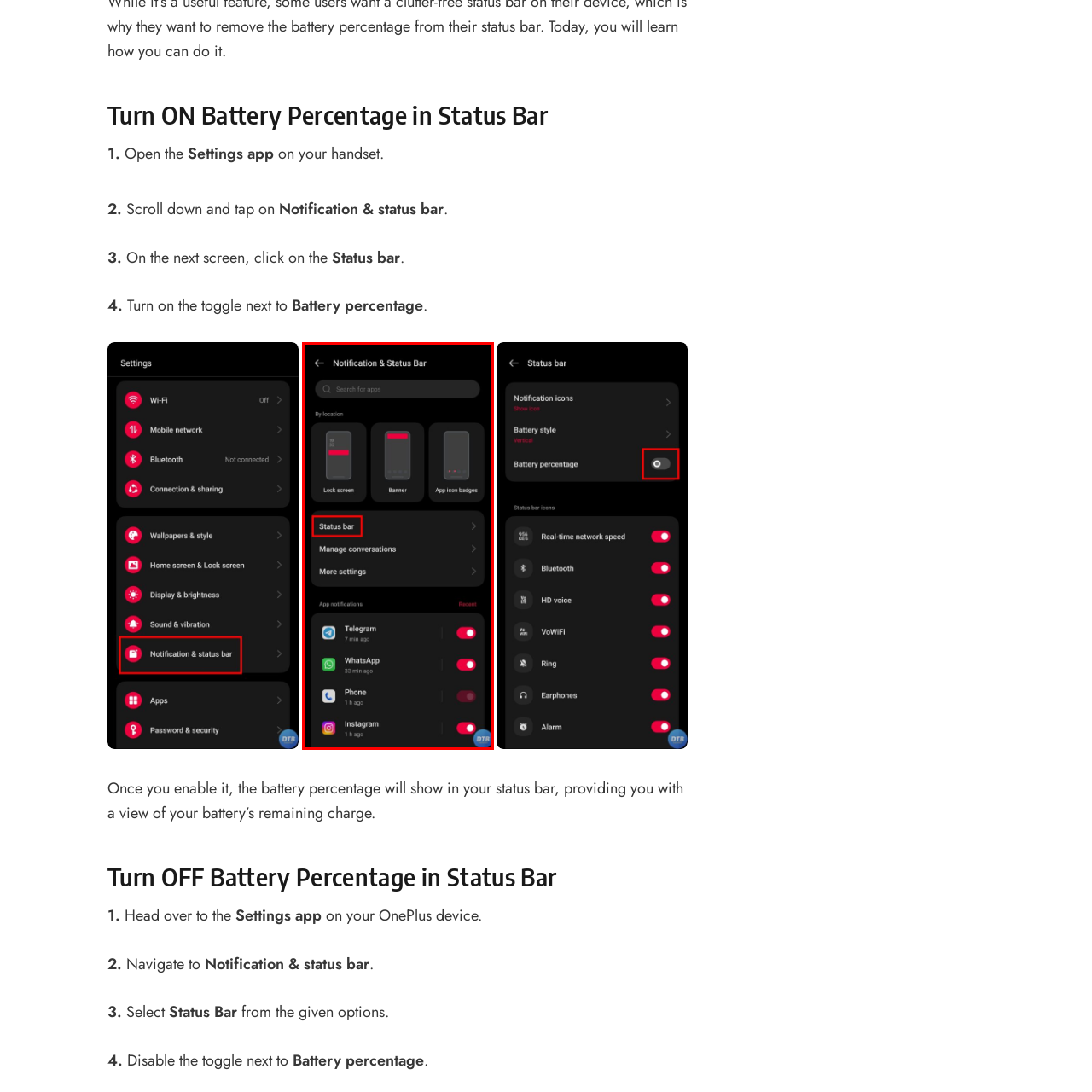What apps are shown in the notification list?
Focus on the image section enclosed by the red bounding box and answer the question thoroughly.

The list of app notifications displayed below the settings reveals timing and toggle switches for managing notifications for specific apps, including Telegram, WhatsApp, Phone, and Instagram, indicating user customization capabilities.